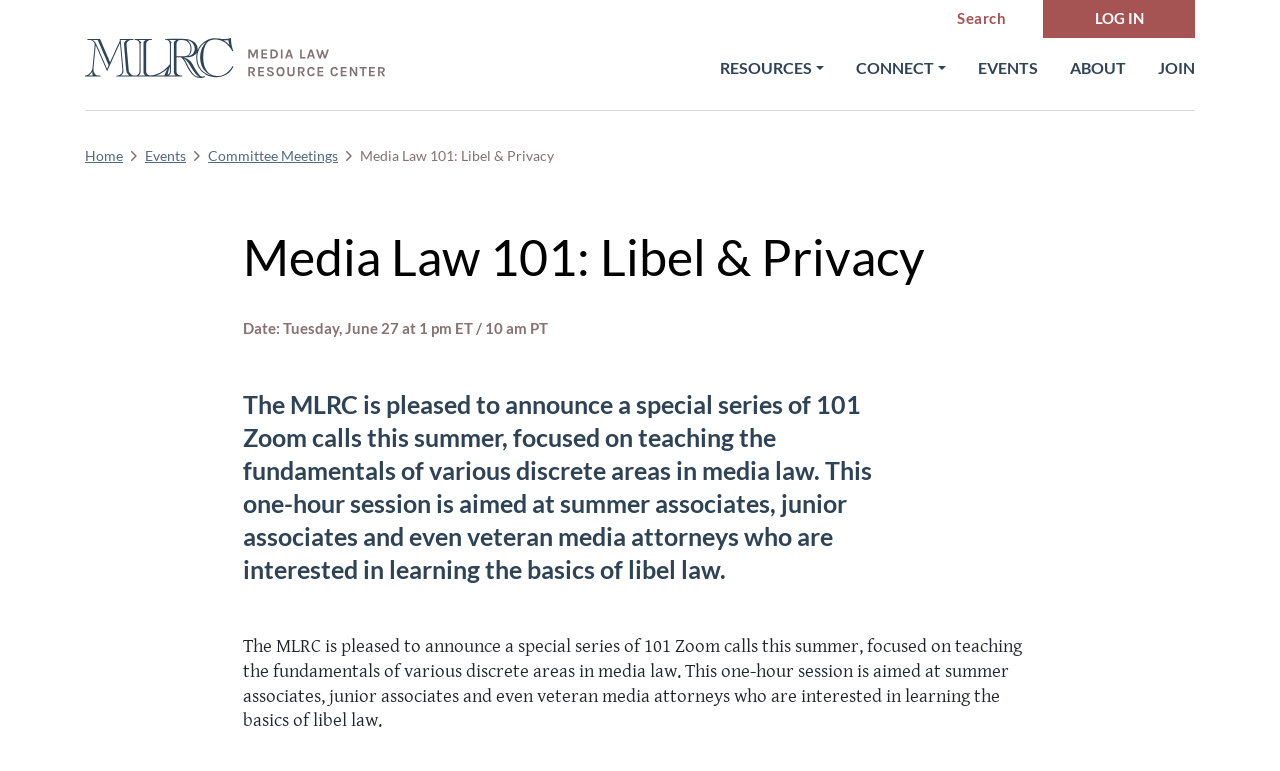Locate the bounding box coordinates of the area to click to fulfill this instruction: "Read about 'International law'". The bounding box should be presented as four float numbers between 0 and 1, in the order [left, top, right, bottom].

None